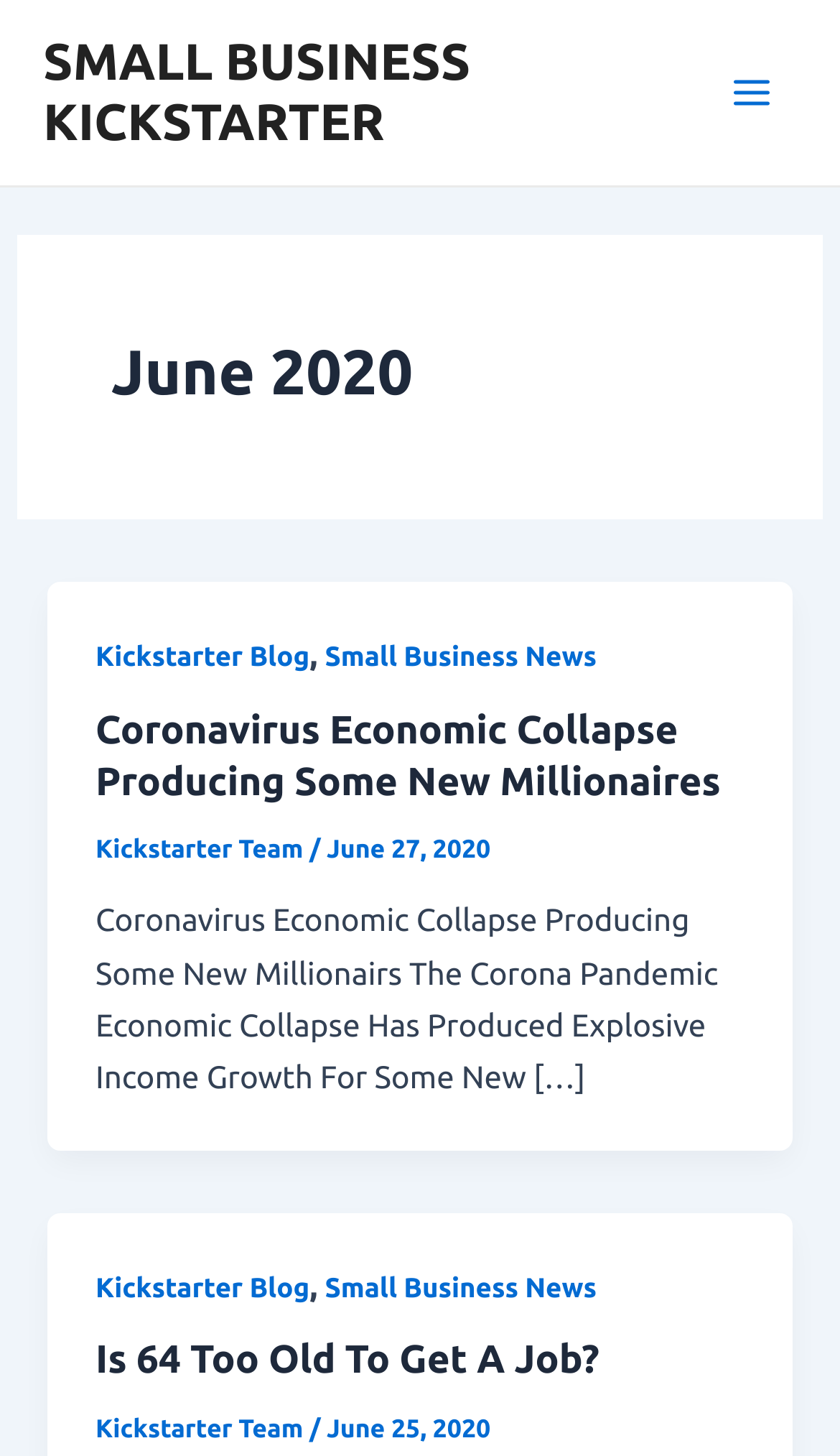What is the purpose of the 'Main Menu' button?
Please provide a comprehensive answer to the question based on the webpage screenshot.

I determined the purpose of the 'Main Menu' button by looking at its description, which includes 'expanded: False', suggesting that the button is used to expand the menu.